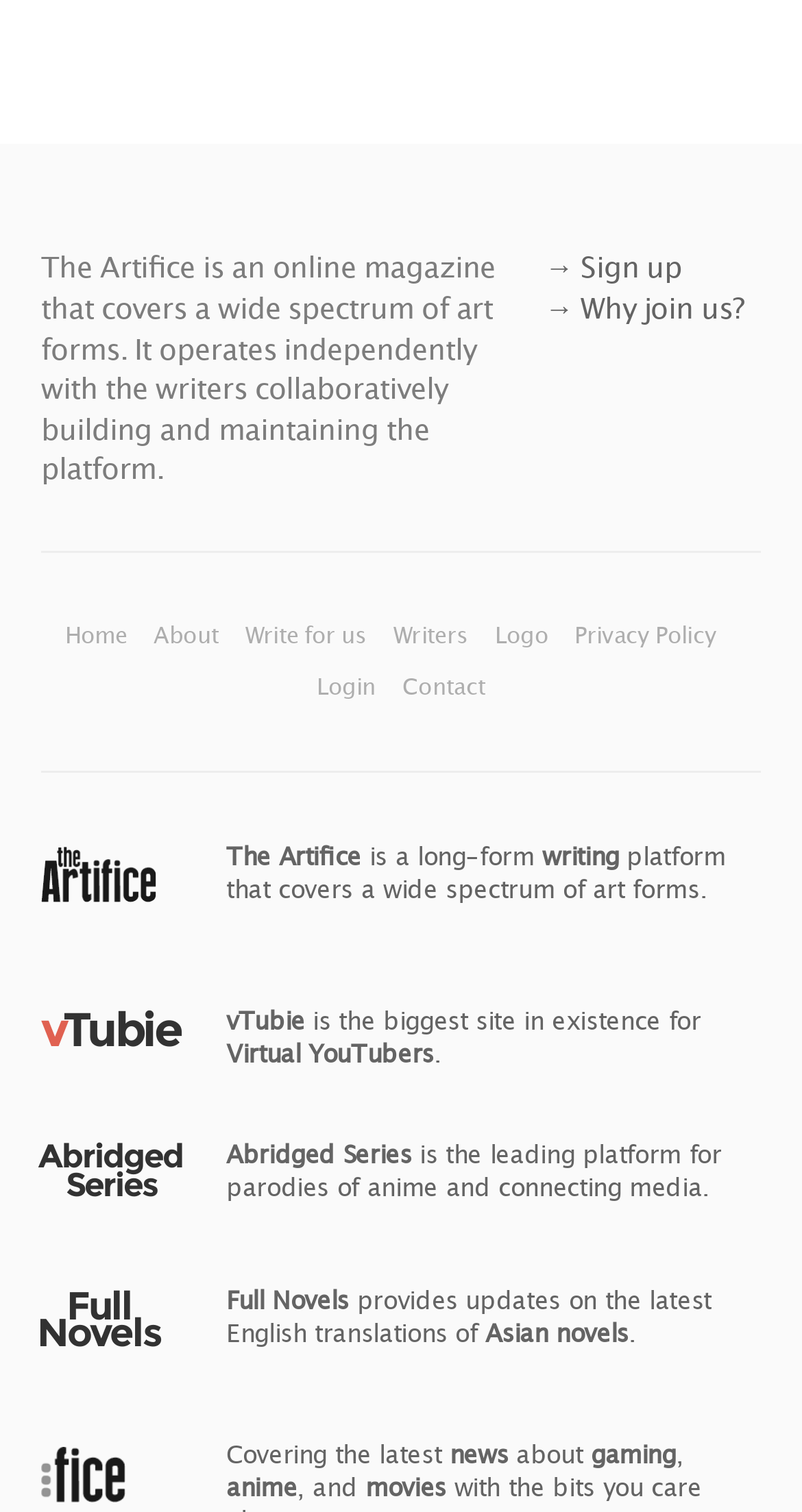Could you determine the bounding box coordinates of the clickable element to complete the instruction: "Explore Full Novels"? Provide the coordinates as four float numbers between 0 and 1, i.e., [left, top, right, bottom].

[0.282, 0.85, 0.435, 0.871]